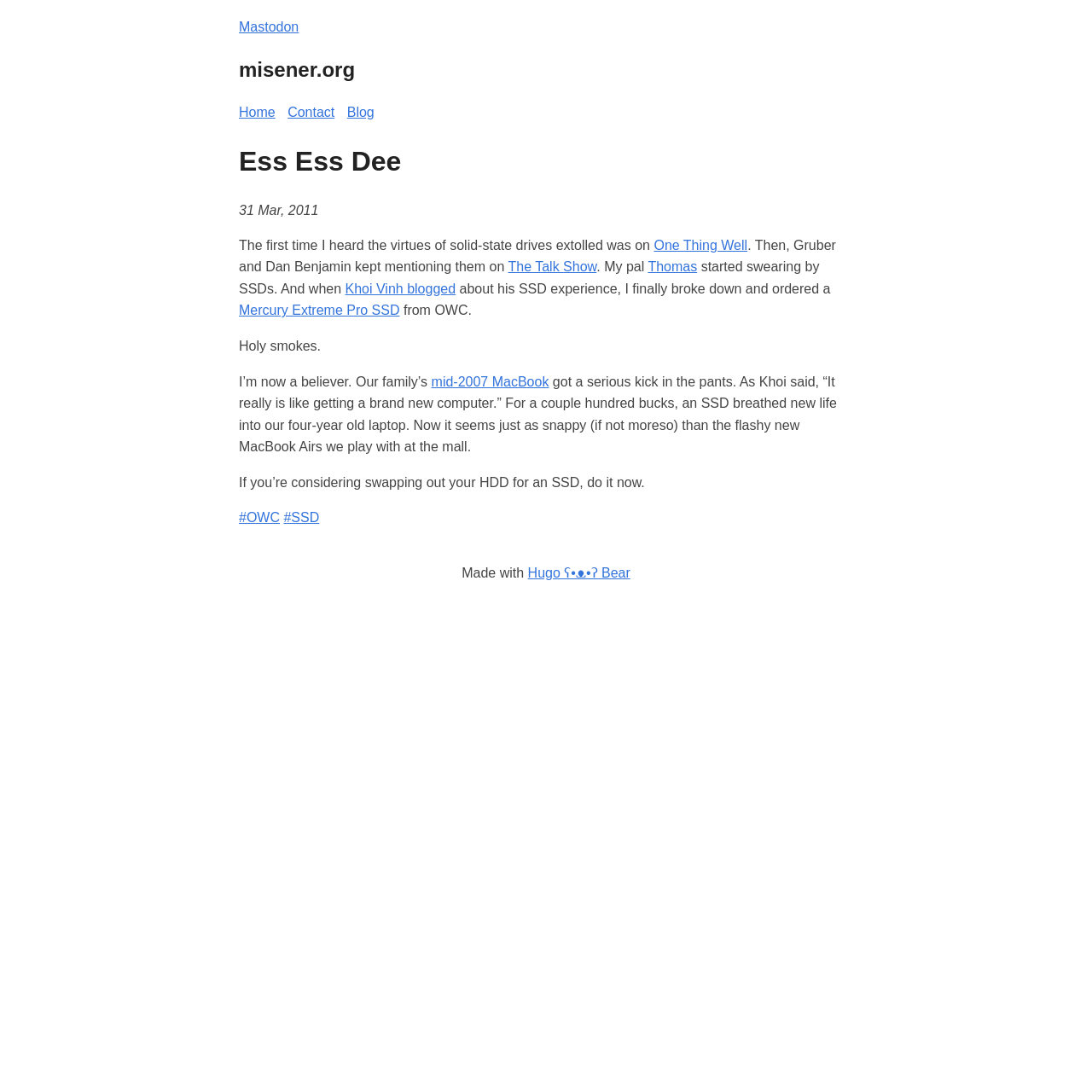Given the description "One Thing Well", provide the bounding box coordinates of the corresponding UI element.

[0.599, 0.218, 0.684, 0.231]